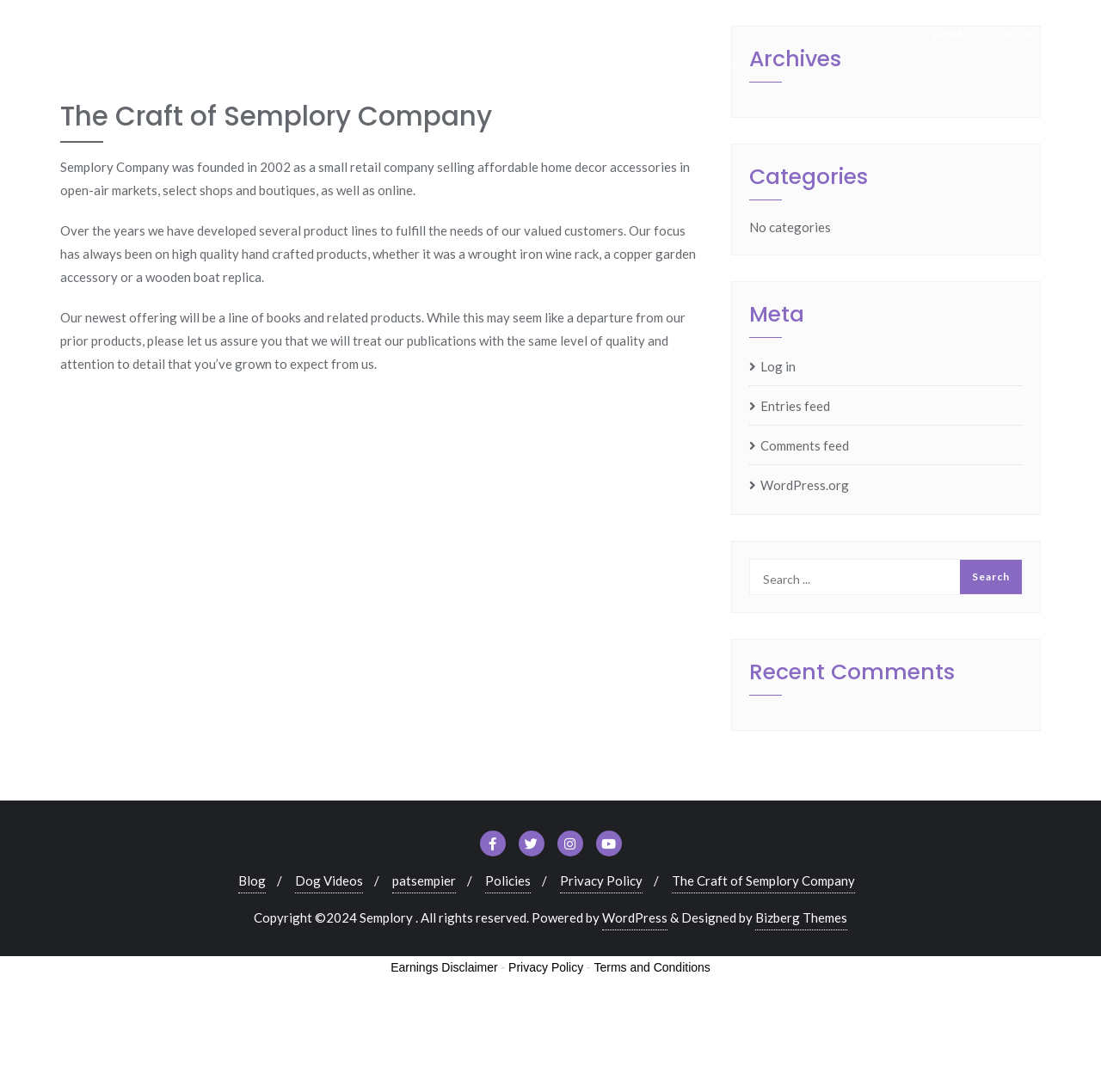Please locate the bounding box coordinates for the element that should be clicked to achieve the following instruction: "Click on HOME". Ensure the coordinates are given as four float numbers between 0 and 1, i.e., [left, top, right, bottom].

[0.832, 0.001, 0.897, 0.06]